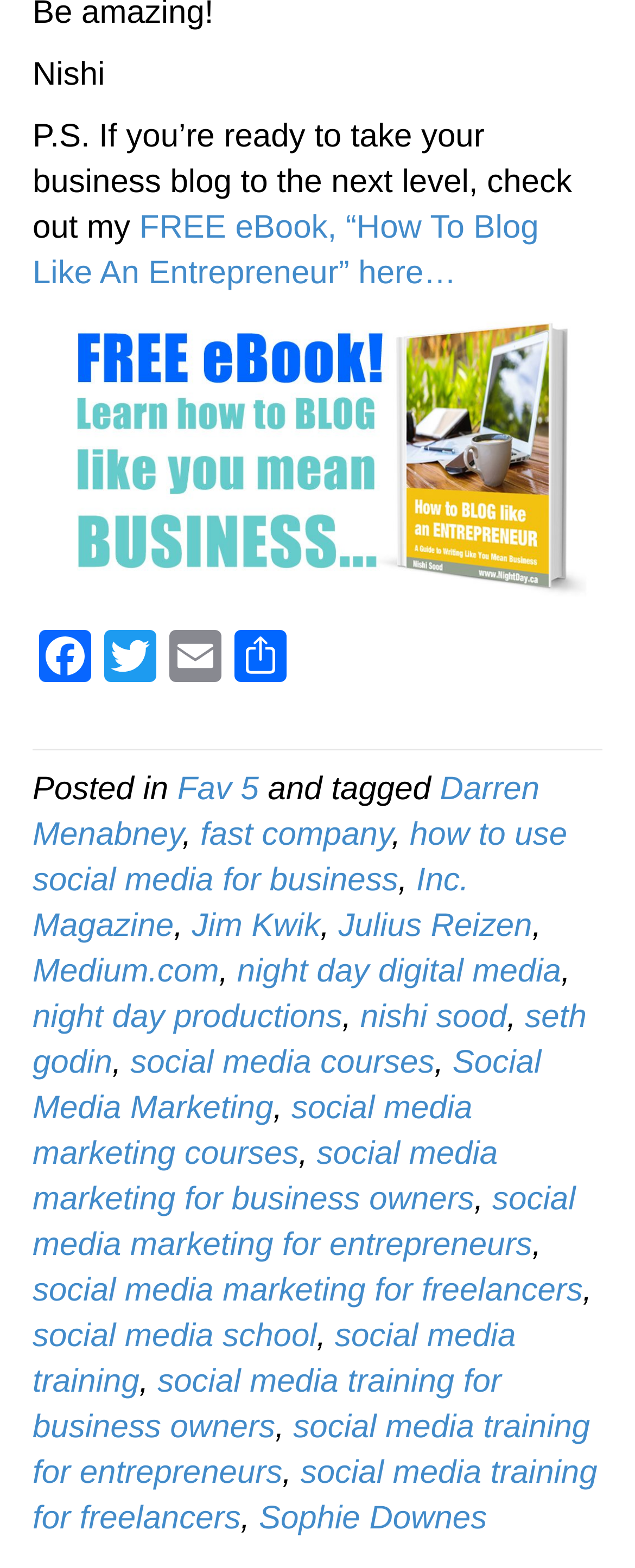Given the element description "fast company" in the screenshot, predict the bounding box coordinates of that UI element.

[0.316, 0.521, 0.617, 0.544]